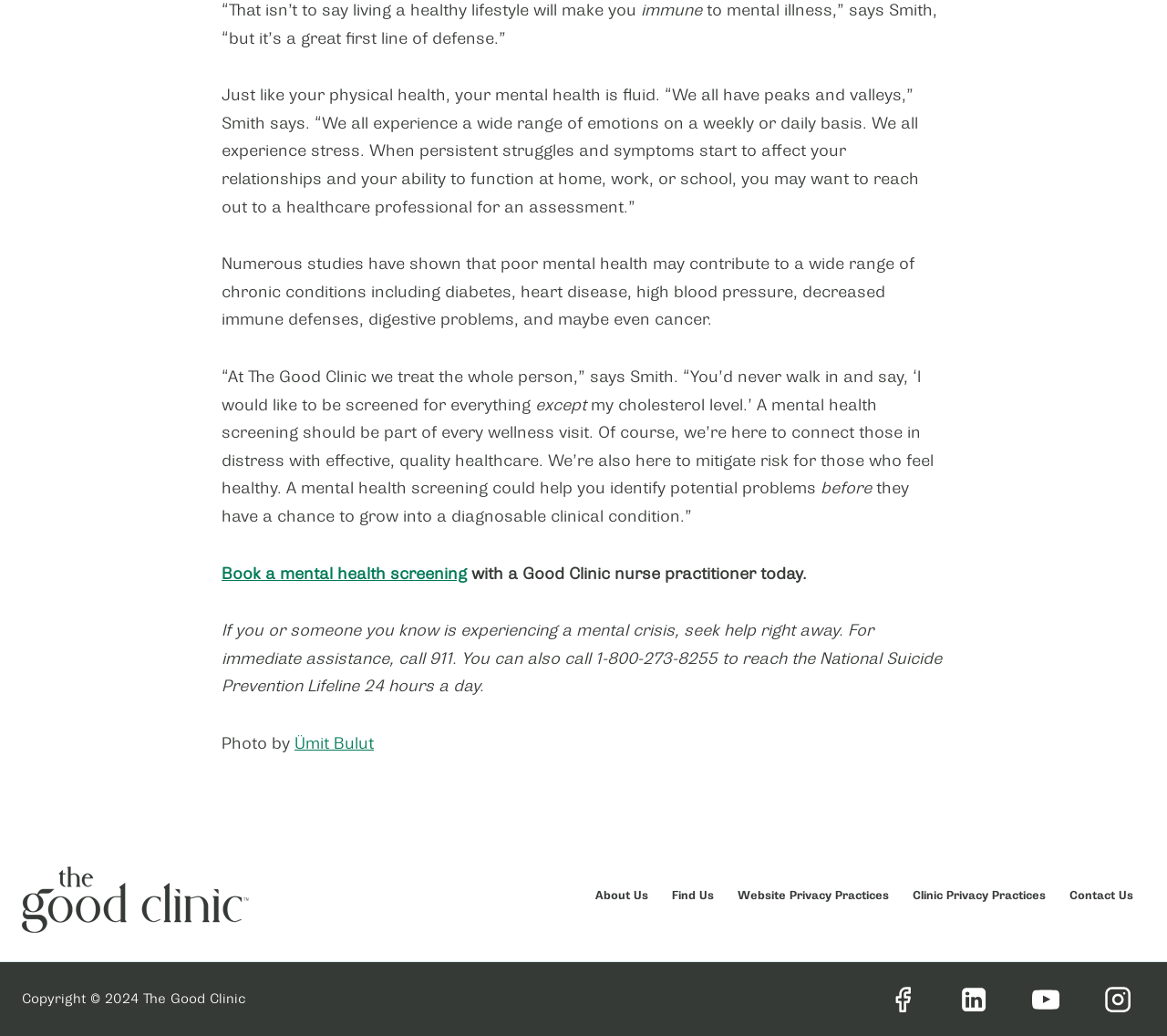What is the importance of mental health screening?
Please provide an in-depth and detailed response to the question.

According to the webpage, a mental health screening is important to identify potential problems before they have a chance to grow into a diagnosable clinical condition. This is mentioned in the quote by Smith, 'A mental health screening could help you identify potential problems before they have a chance to grow into a diagnosable clinical condition.'